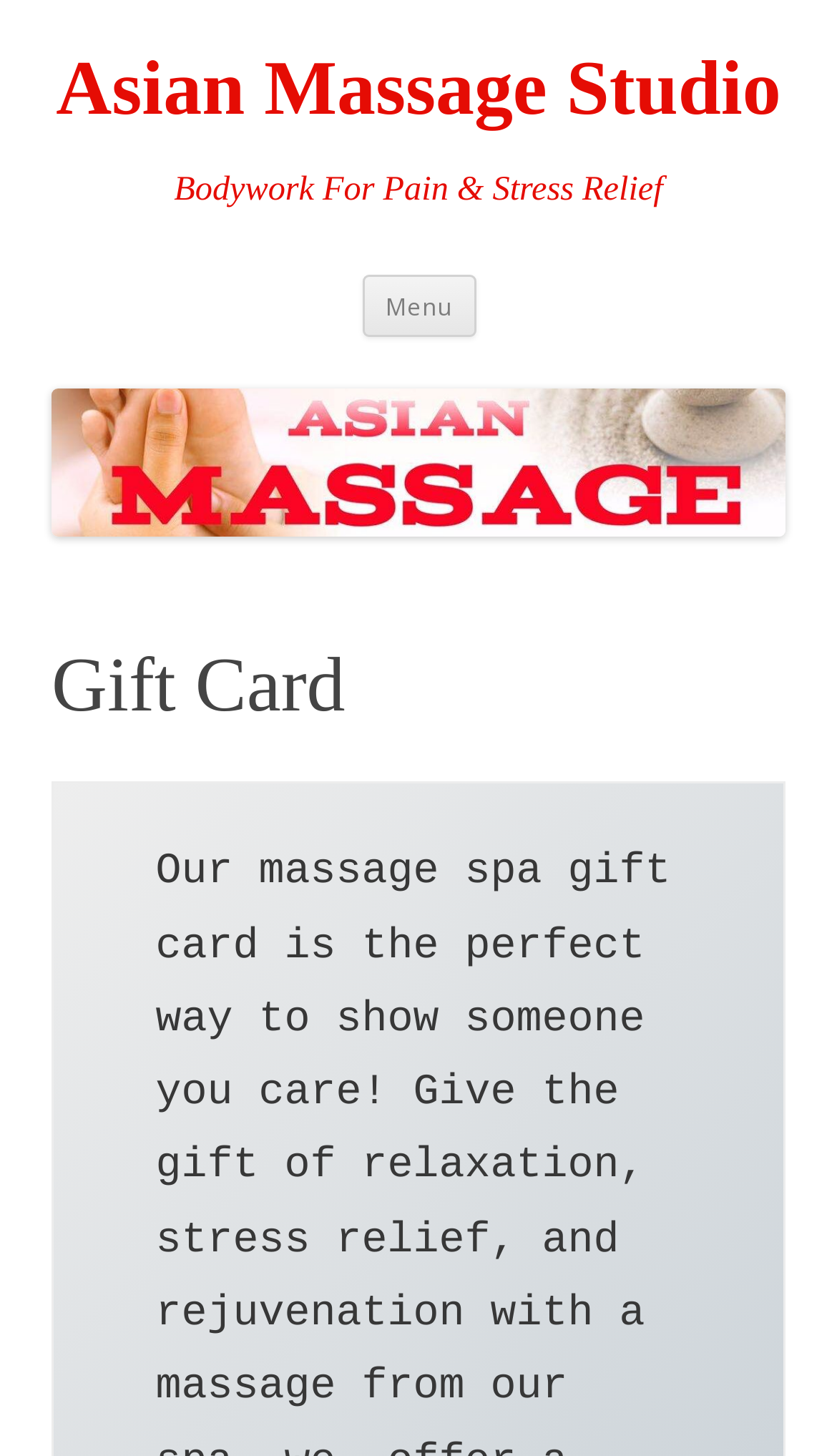Create a detailed narrative describing the layout and content of the webpage.

The webpage is about the Asian Massage Studio, specifically focusing on gift cards. At the top-left corner, there is a heading that reads "Asian Massage Studio" with a link to the studio's main page. Below this heading, there is another heading that says "Bodywork For Pain & Stress Relief", which suggests that the studio offers massage services for pain and stress relief.

To the right of the "Bodywork For Pain & Stress Relief" heading, there is a button labeled "Menu" and a link that says "Skip to content", which allows users to bypass the navigation menu and go directly to the main content.

Below the "Asian Massage Studio" heading, there is a link to the studio's main page again, accompanied by an image of the studio's logo. Above this image, there is a header section that contains a heading that says "Gift Card", which is the main focus of the webpage.

Overall, the webpage appears to be a landing page for purchasing gift cards for the Asian Massage Studio, with a brief introduction to the studio's services and a prominent call-to-action to buy a gift card.